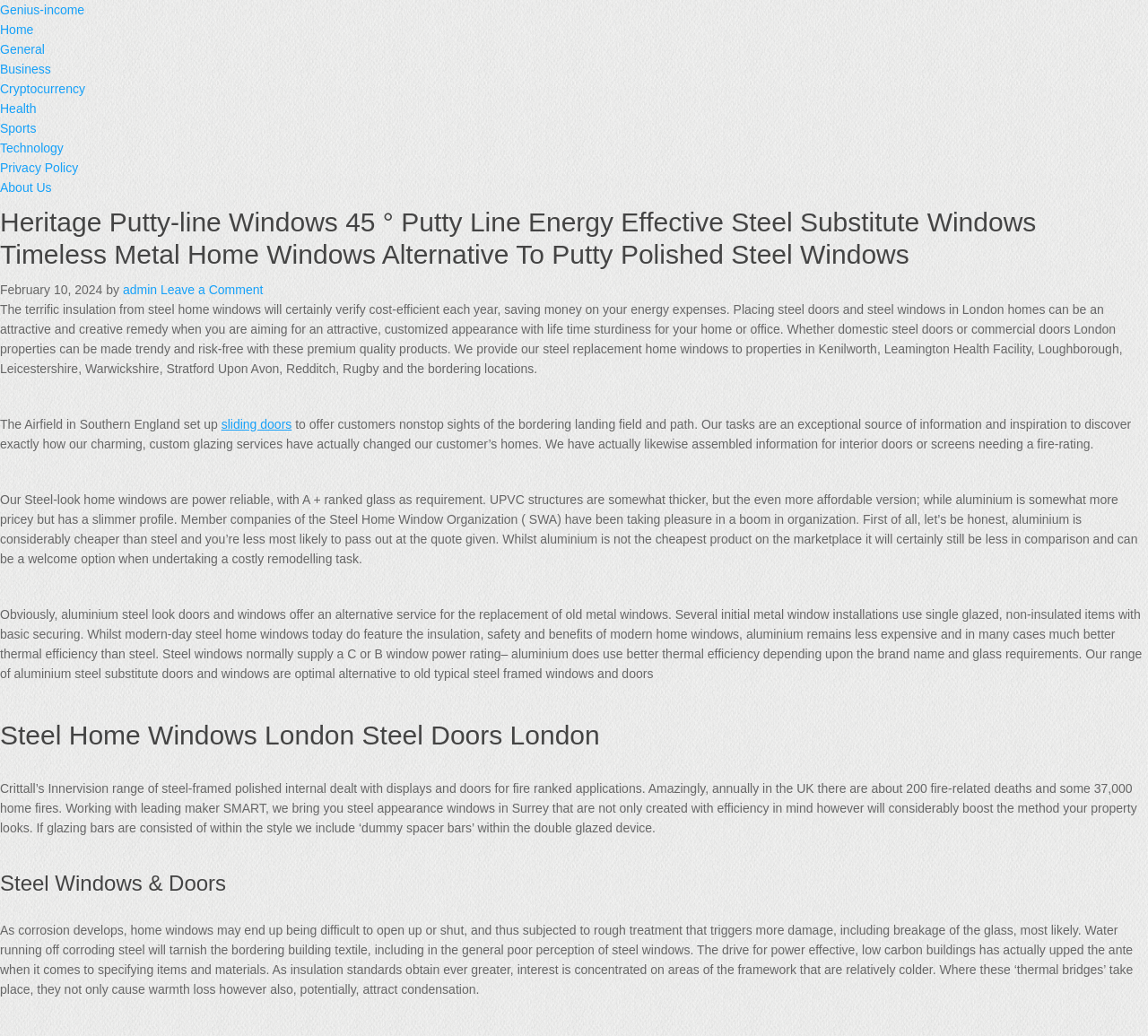Identify the bounding box coordinates necessary to click and complete the given instruction: "Go to the HOME page".

None